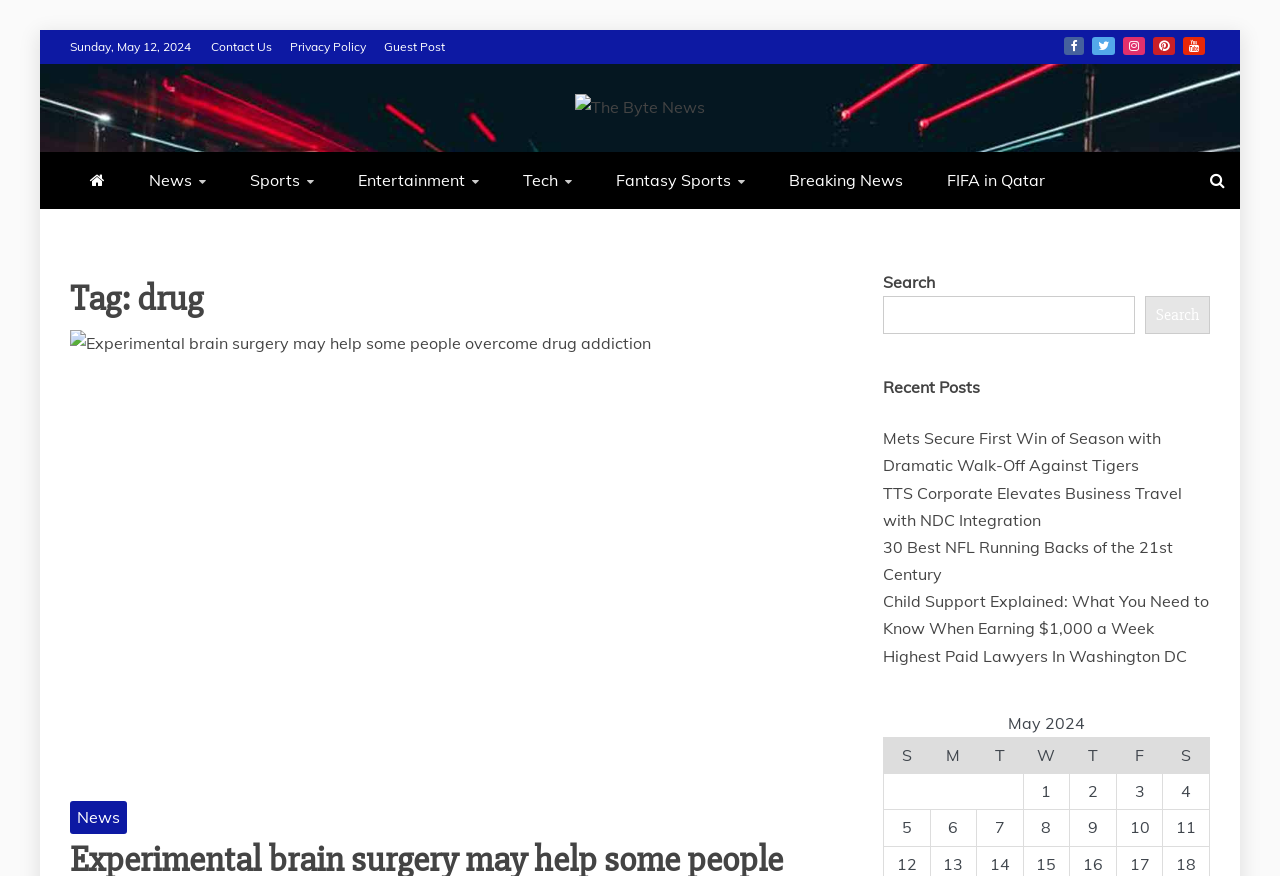Please provide a one-word or phrase answer to the question: 
What is the name of the website?

The Byte News